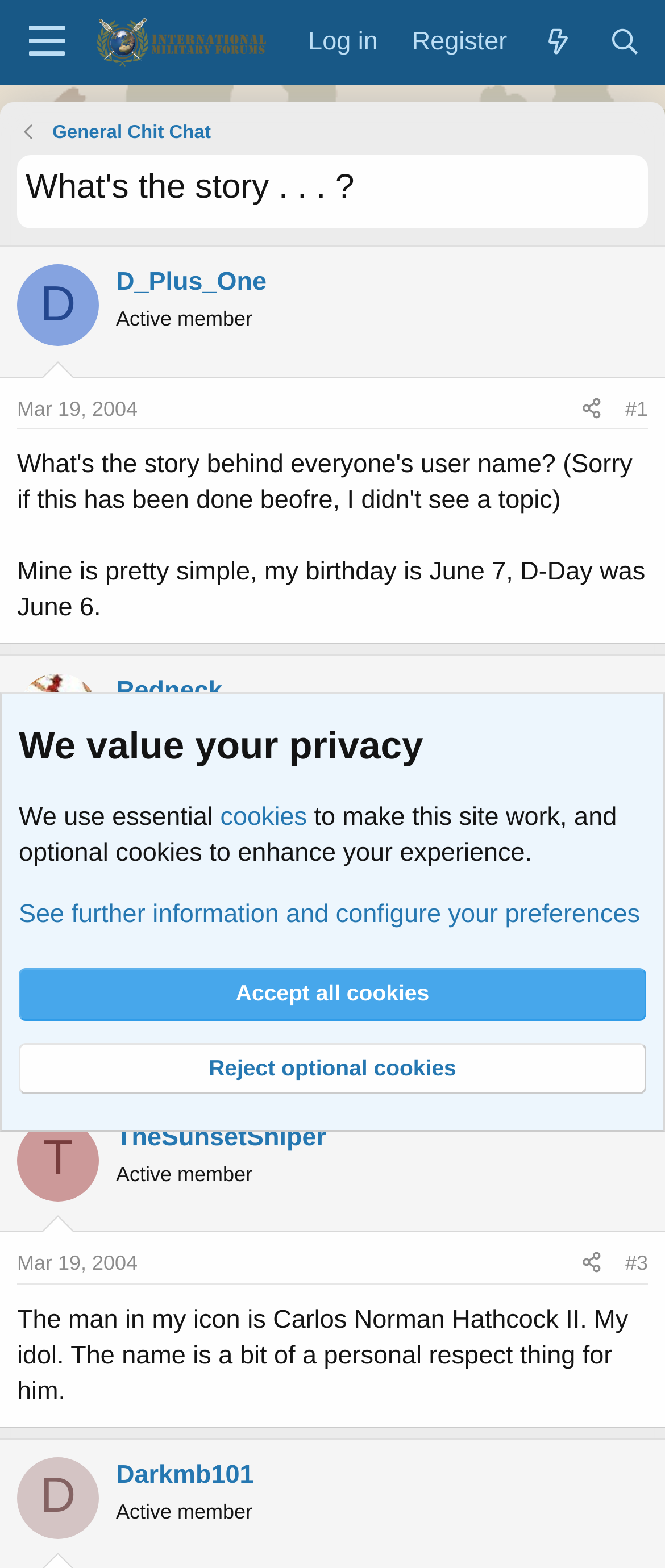Identify the bounding box coordinates of the area you need to click to perform the following instruction: "Click the 'Log in' link".

[0.438, 0.006, 0.594, 0.047]